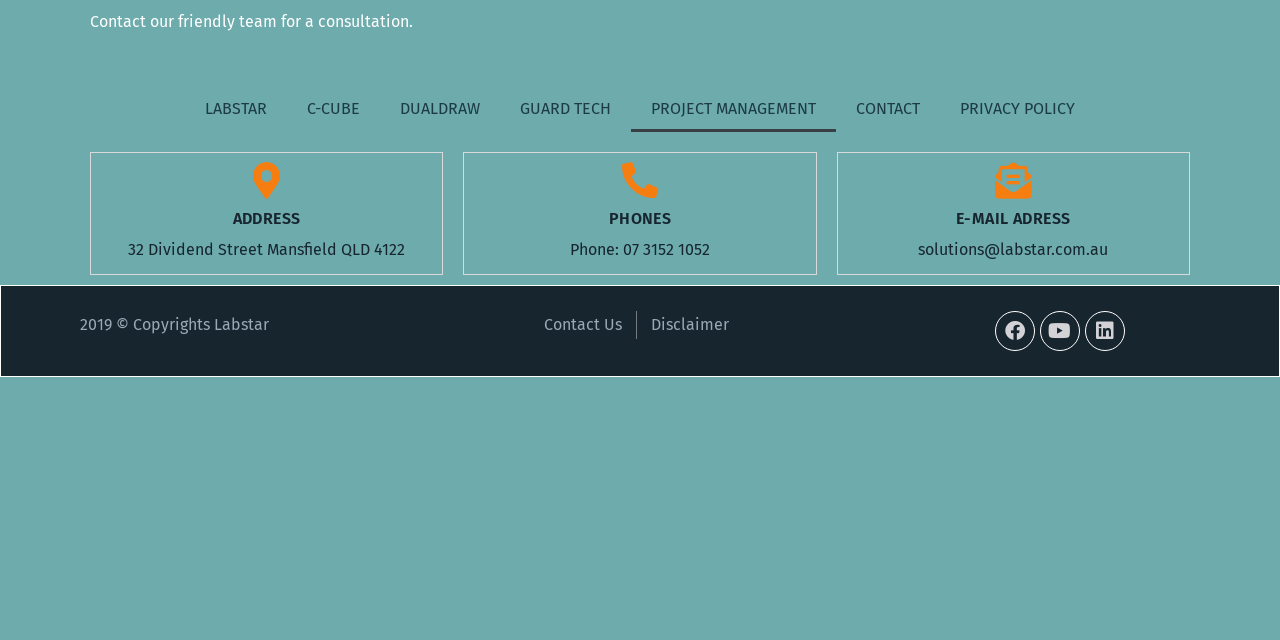Please provide the bounding box coordinates in the format (top-left x, top-left y, bottom-right x, bottom-right y). Remember, all values are floating point numbers between 0 and 1. What is the bounding box coordinate of the region described as: PRIVACY POLICY

[0.734, 0.134, 0.855, 0.206]